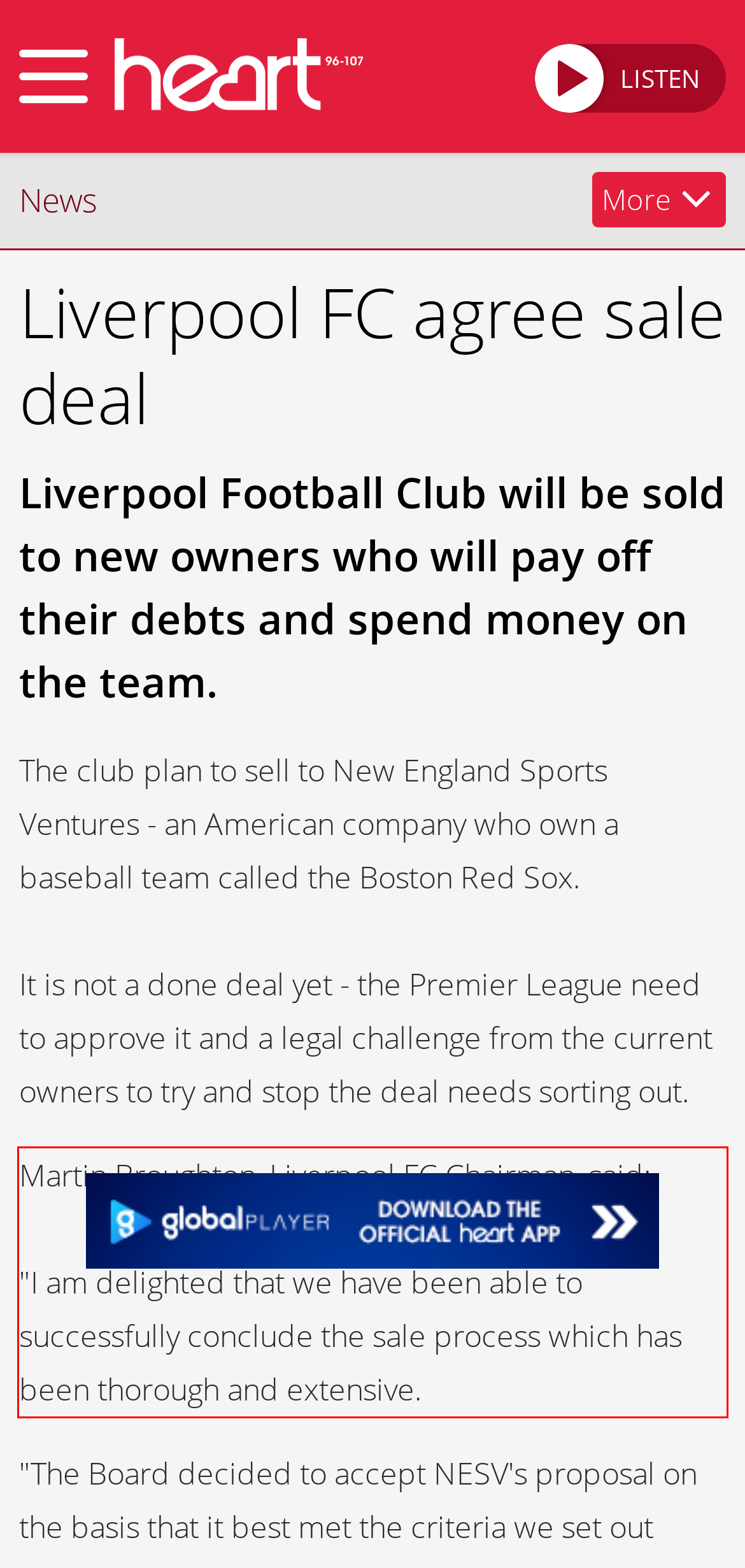Given a webpage screenshot with a red bounding box, perform OCR to read and deliver the text enclosed by the red bounding box.

Martin Broughton, Liverpool FC Chairman, said: "I am delighted that we have been able to successfully conclude the sale process which has been thorough and extensive.